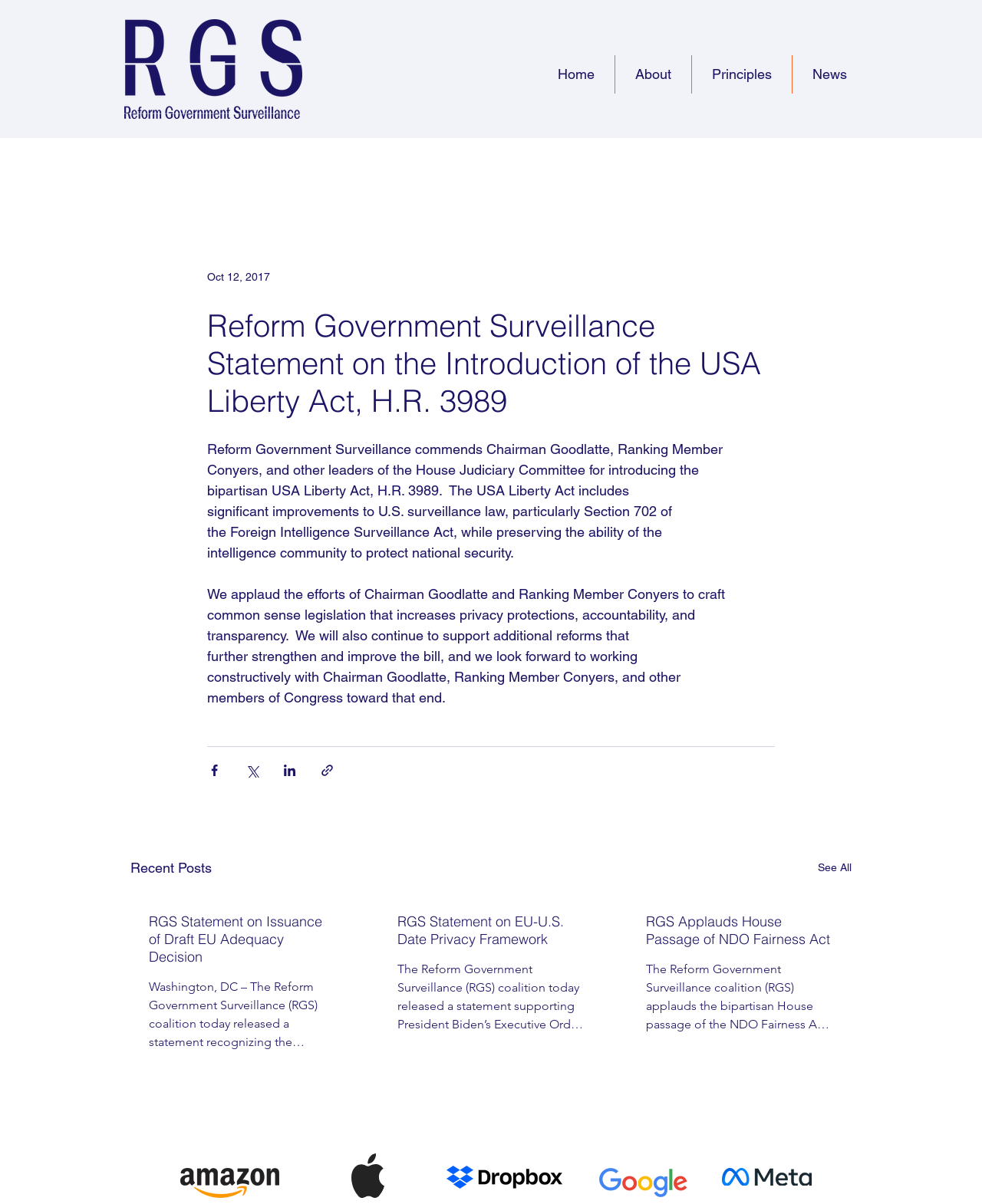Describe all the key features and sections of the webpage thoroughly.

The webpage is a statement from Reform Government Surveillance (RGS) on the introduction of the USA Liberty Act, H.R. 3989. At the top left corner, there is an RGS logo. Below the logo, there is a navigation menu with links to "Home", "About", "Principles", and "News". 

The main content of the webpage is an article with a heading that matches the title of the webpage. The article is dated October 12, 2017, and it commends the introduction of the USA Liberty Act, which includes significant improvements to U.S. surveillance law. The article praises the efforts of Chairman Goodlatte and Ranking Member Conyers to craft common-sense legislation that increases privacy protections, accountability, and transparency.

Below the article, there are social media sharing buttons for Facebook, Twitter, LinkedIn, and a link to share the article via a URL. 

Further down the page, there is a section titled "Recent Posts" with three article previews. Each preview has a title and a brief summary of the article. The articles are about RGS statements on various topics, including the EU-U.S. Data Privacy Framework and the NDO Fairness Act.

At the bottom of the page, there are two logos, one for Amazon and one for Google.